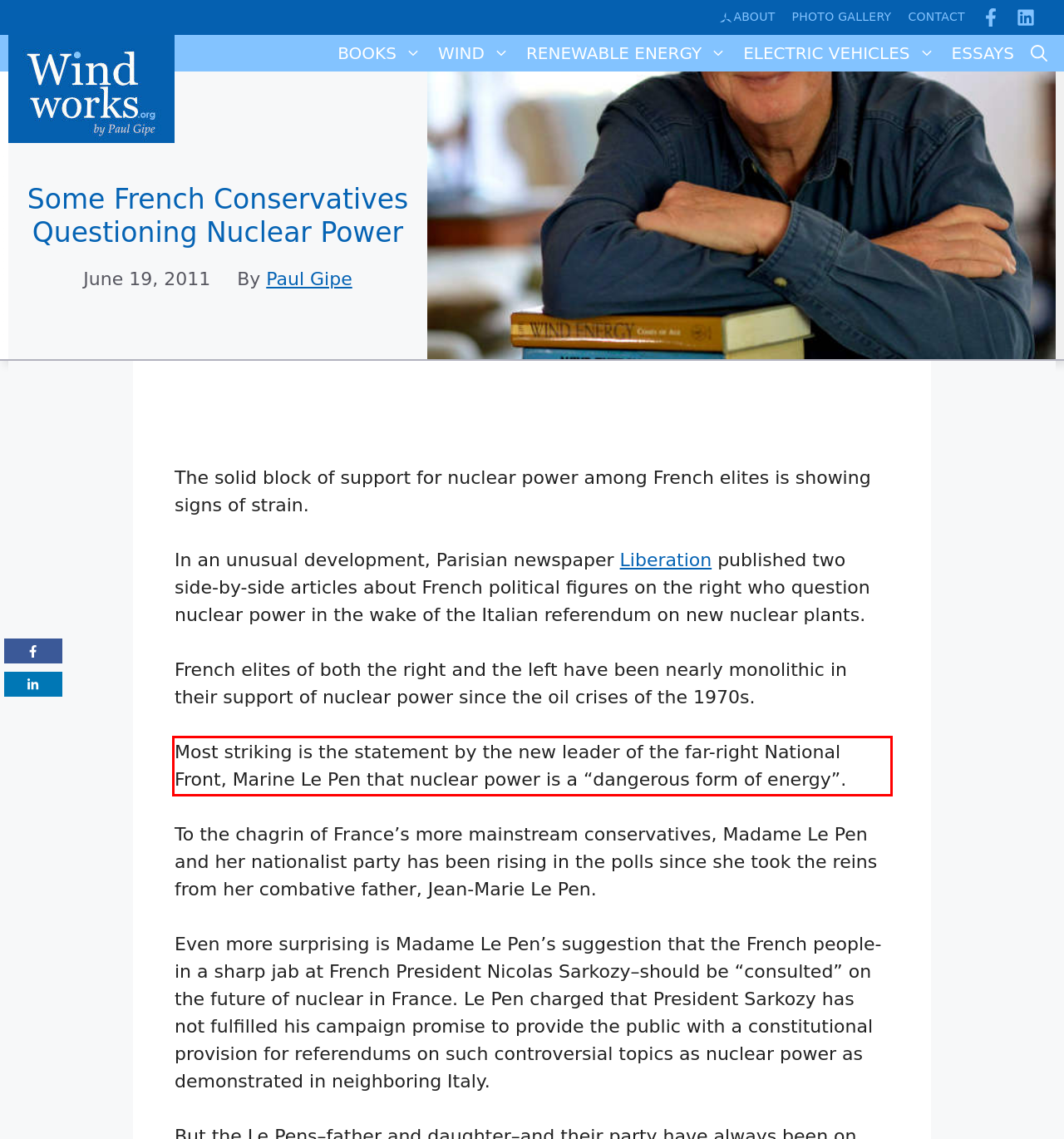Given the screenshot of a webpage, identify the red rectangle bounding box and recognize the text content inside it, generating the extracted text.

Most striking is the statement by the new leader of the far-right National Front, Marine Le Pen that nuclear power is a “dangerous form of energy”.